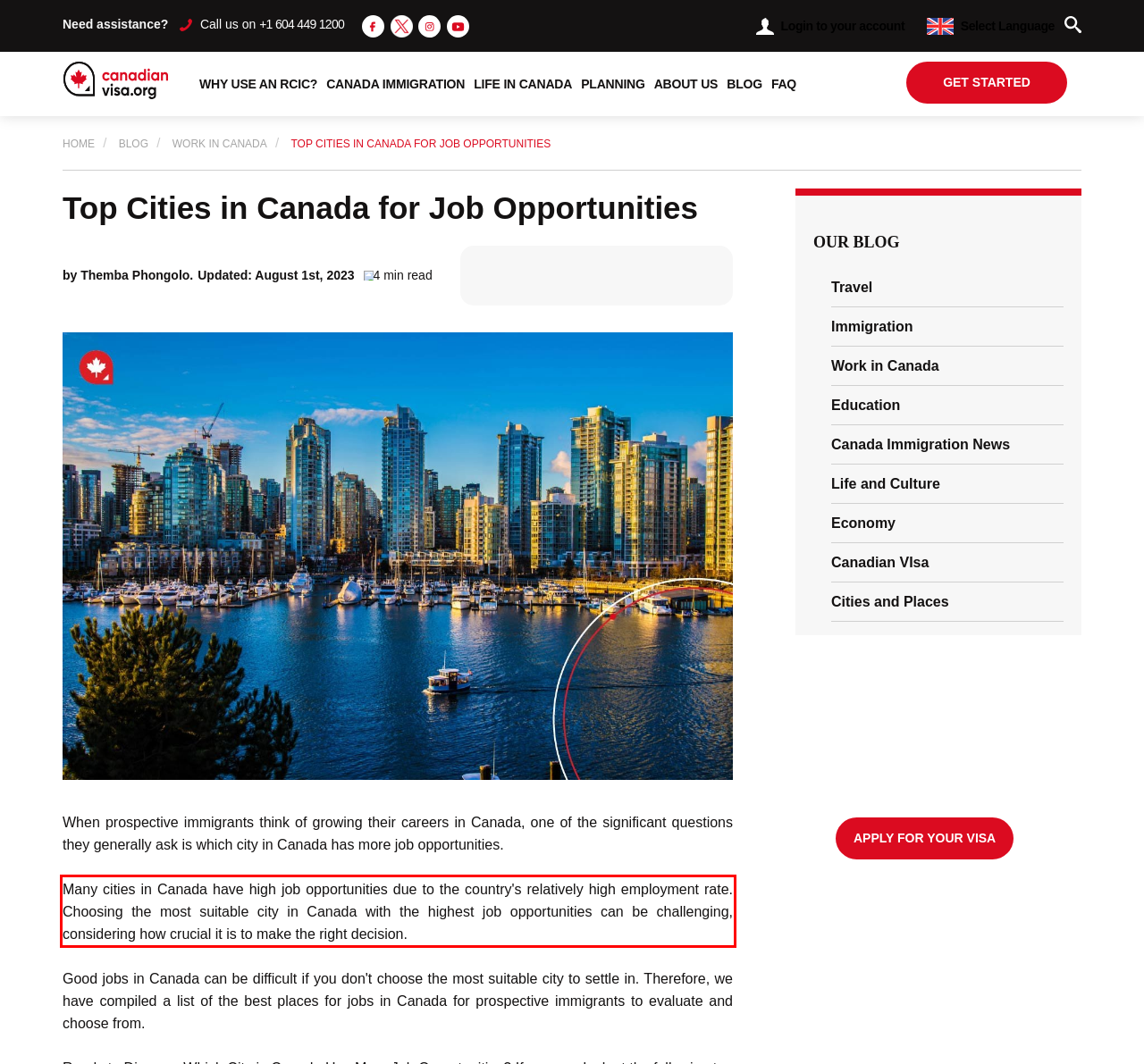Please identify and extract the text from the UI element that is surrounded by a red bounding box in the provided webpage screenshot.

Many cities in Canada have high job opportunities due to the country's relatively high employment rate. Choosing the most suitable city in Canada with the highest job opportunities can be challenging, considering how crucial it is to make the right decision.